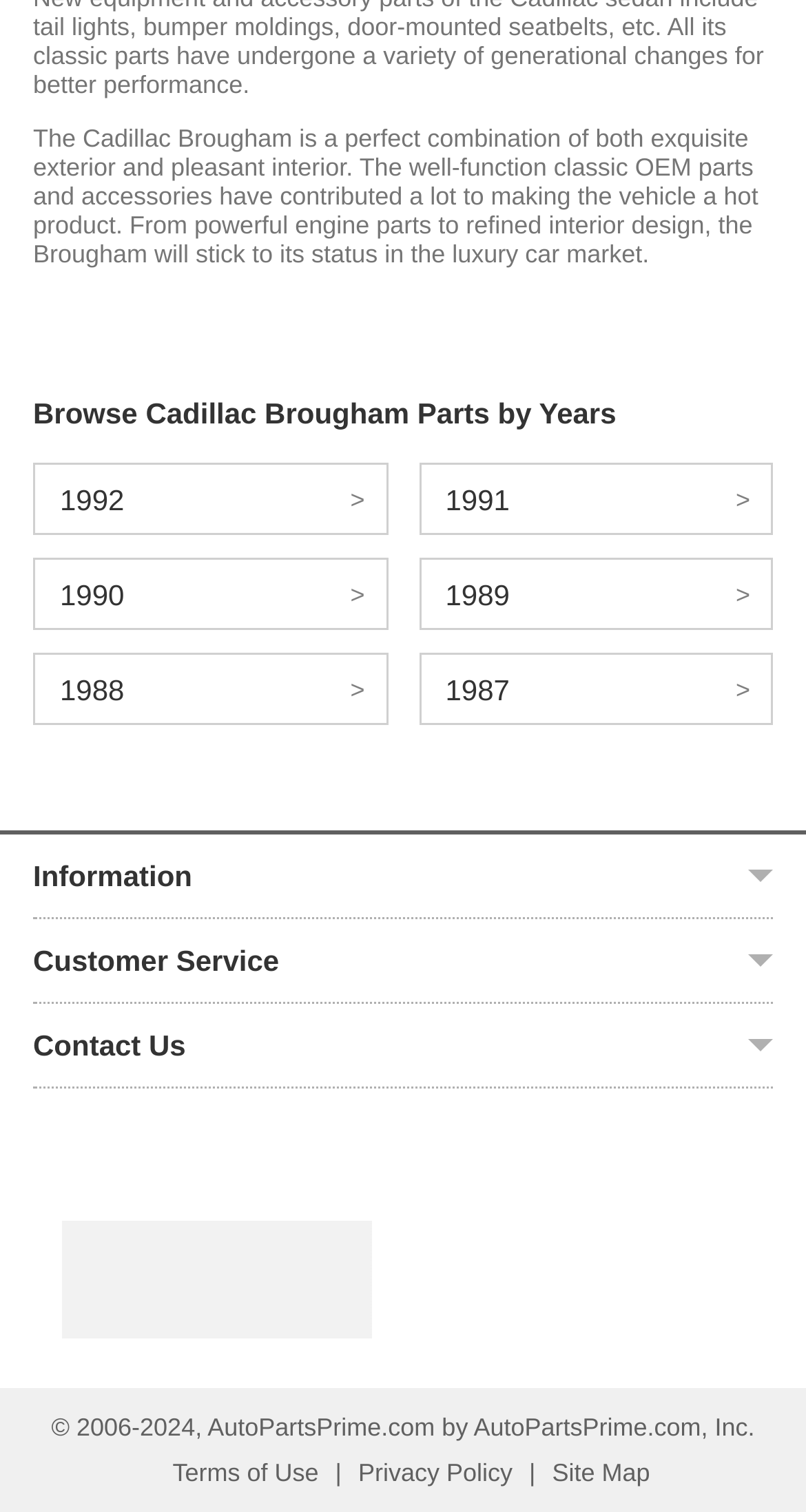Using the provided element description, identify the bounding box coordinates as (top-left x, top-left y, bottom-right x, bottom-right y). Ensure all values are between 0 and 1. Description: Track Order

[0.041, 0.704, 0.204, 0.723]